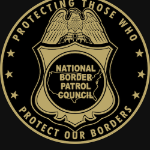Use the information in the screenshot to answer the question comprehensively: What is the purpose of the National Border Patrol Council?

The caption states that the emblem reflects the Council's role in advocating for Border Patrol personnel across the nation, which implies that the primary purpose of the Council is to support and advocate for its members.